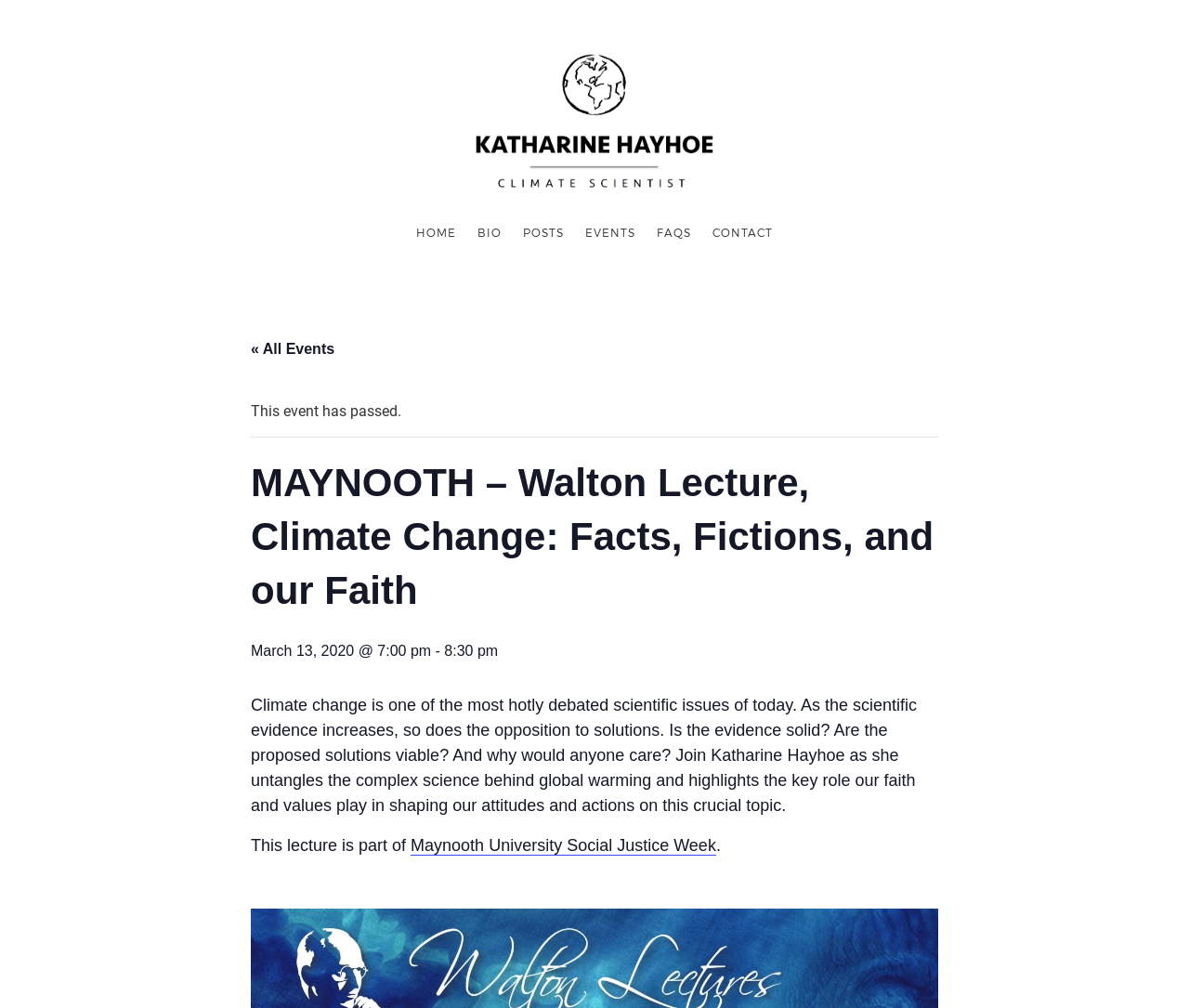Please identify the bounding box coordinates of the element's region that I should click in order to complete the following instruction: "Read more about Maynooth University Social Justice Week". The bounding box coordinates consist of four float numbers between 0 and 1, i.e., [left, top, right, bottom].

[0.345, 0.83, 0.602, 0.849]